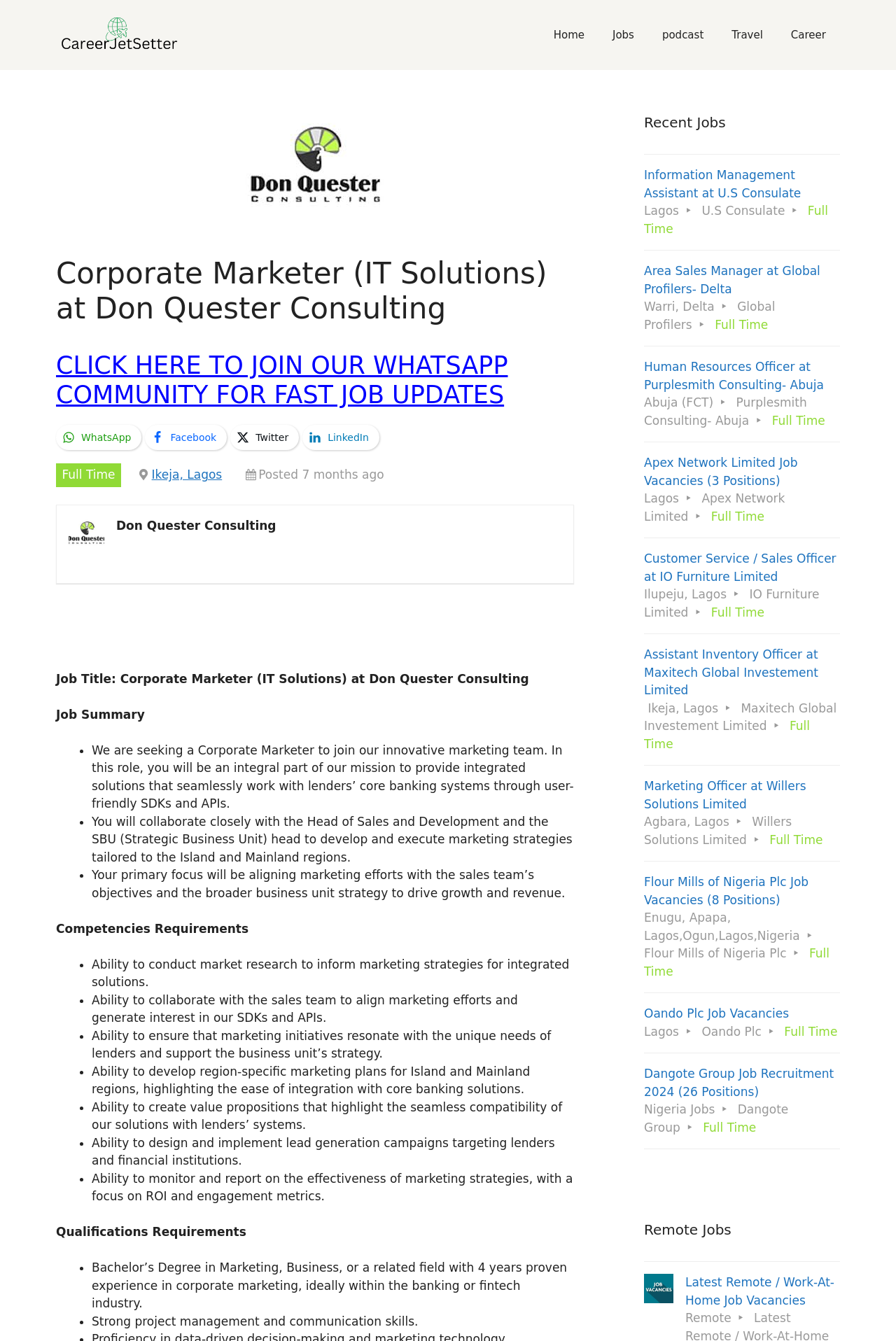Using the details from the image, please elaborate on the following question: How many recent jobs are listed on the page?

I counted the number of link elements with job titles under the 'Recent Jobs' heading, and there are 10 of them.